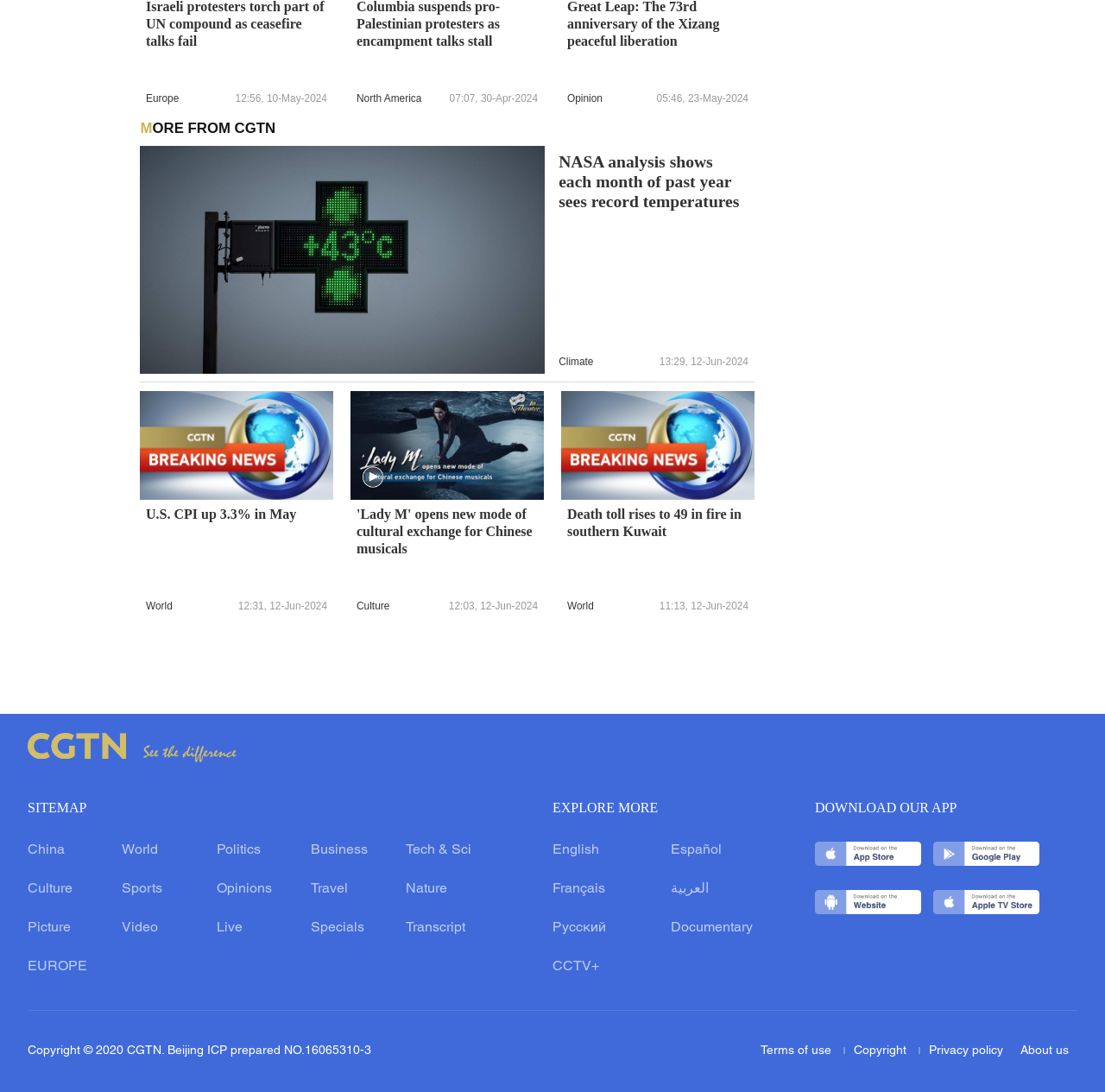Could you specify the bounding box coordinates for the clickable section to complete the following instruction: "Explore more about the 'Lady M' musical"?

[0.323, 0.463, 0.487, 0.526]